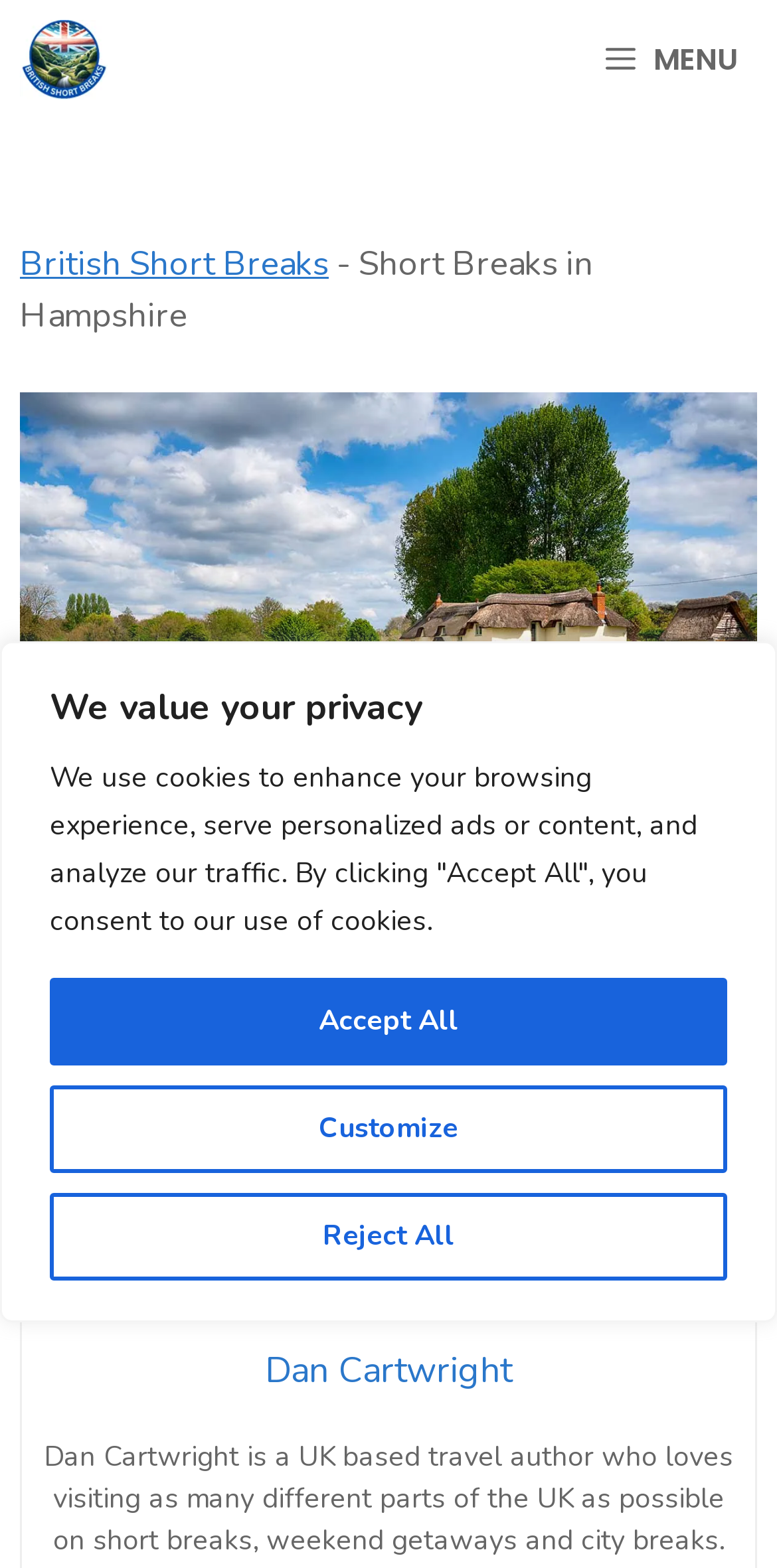From the element description British Short Breaks, predict the bounding box coordinates of the UI element. The coordinates must be specified in the format (top-left x, top-left y, bottom-right x, bottom-right y) and should be within the 0 to 1 range.

[0.026, 0.154, 0.423, 0.183]